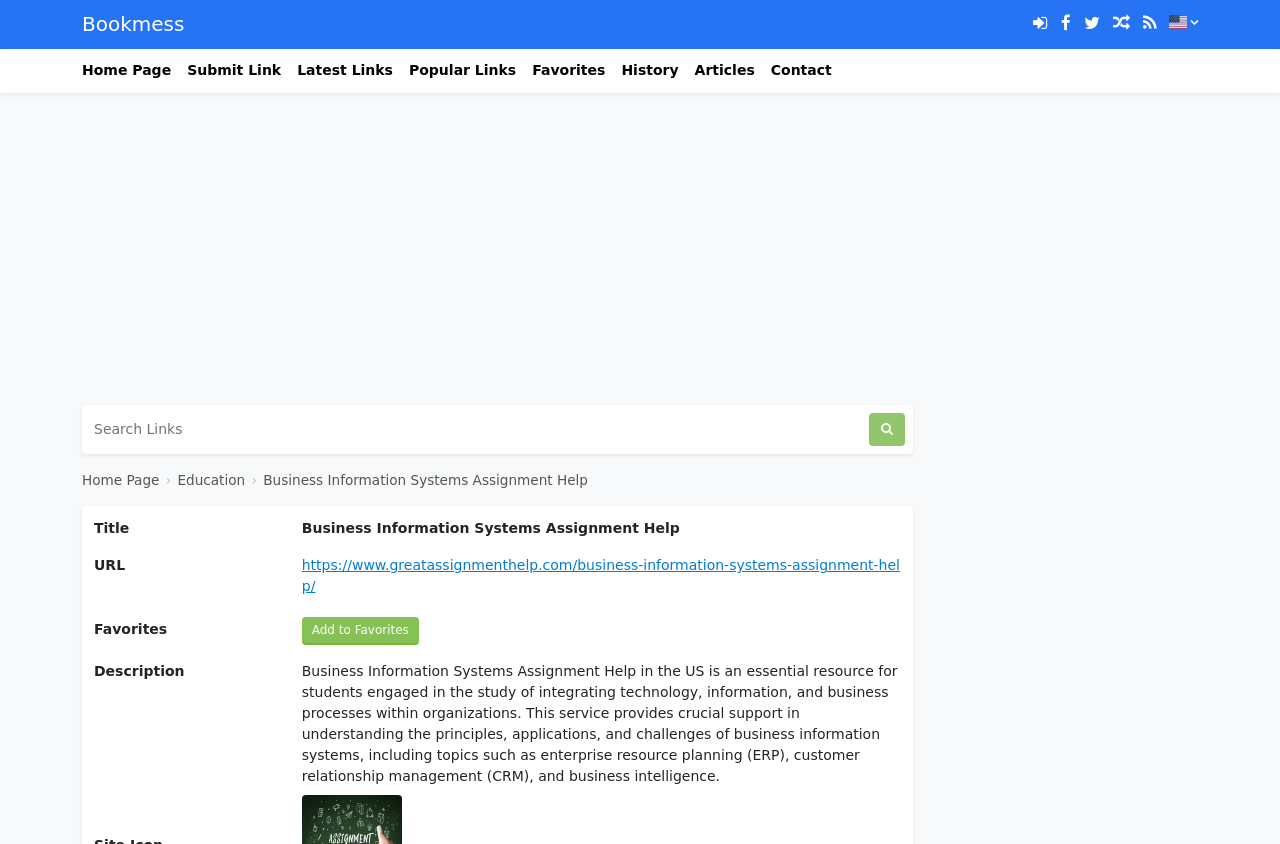Please determine the bounding box coordinates of the section I need to click to accomplish this instruction: "Submit a link".

[0.134, 0.057, 0.22, 0.11]